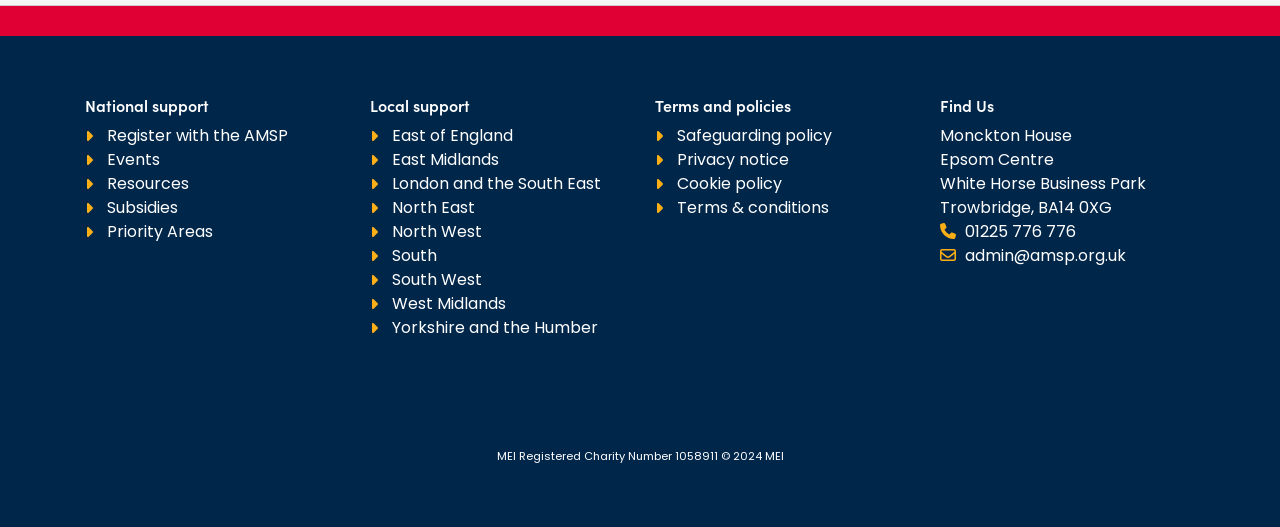What is the phone number of the AMSP?
Refer to the image and provide a thorough answer to the question.

The phone number of the AMSP is 01225 776 776, which is listed under the 'Find Us' section, next to the address of the Trowbridge office.